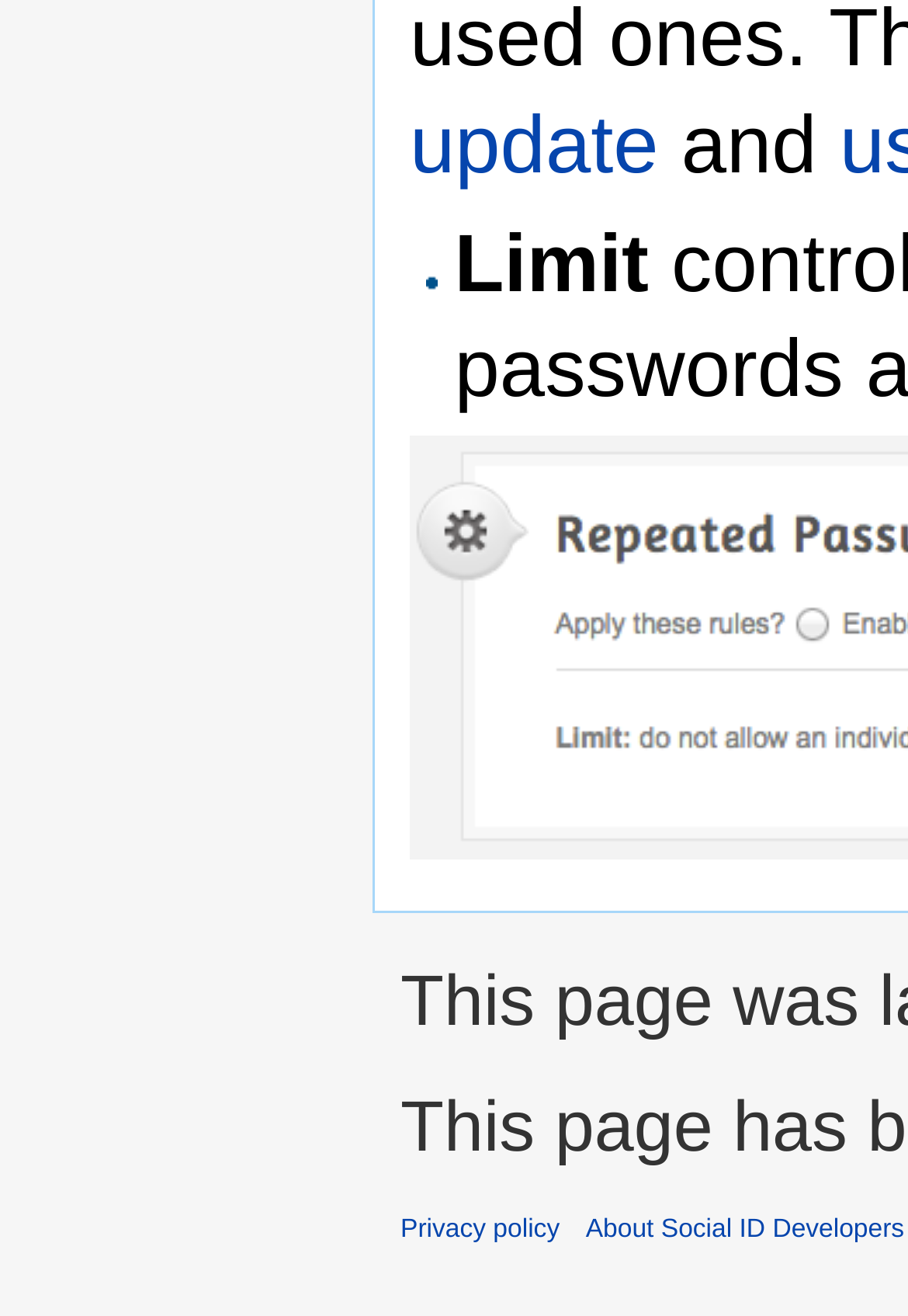Given the element description "Privacy policy" in the screenshot, predict the bounding box coordinates of that UI element.

[0.441, 0.923, 0.616, 0.945]